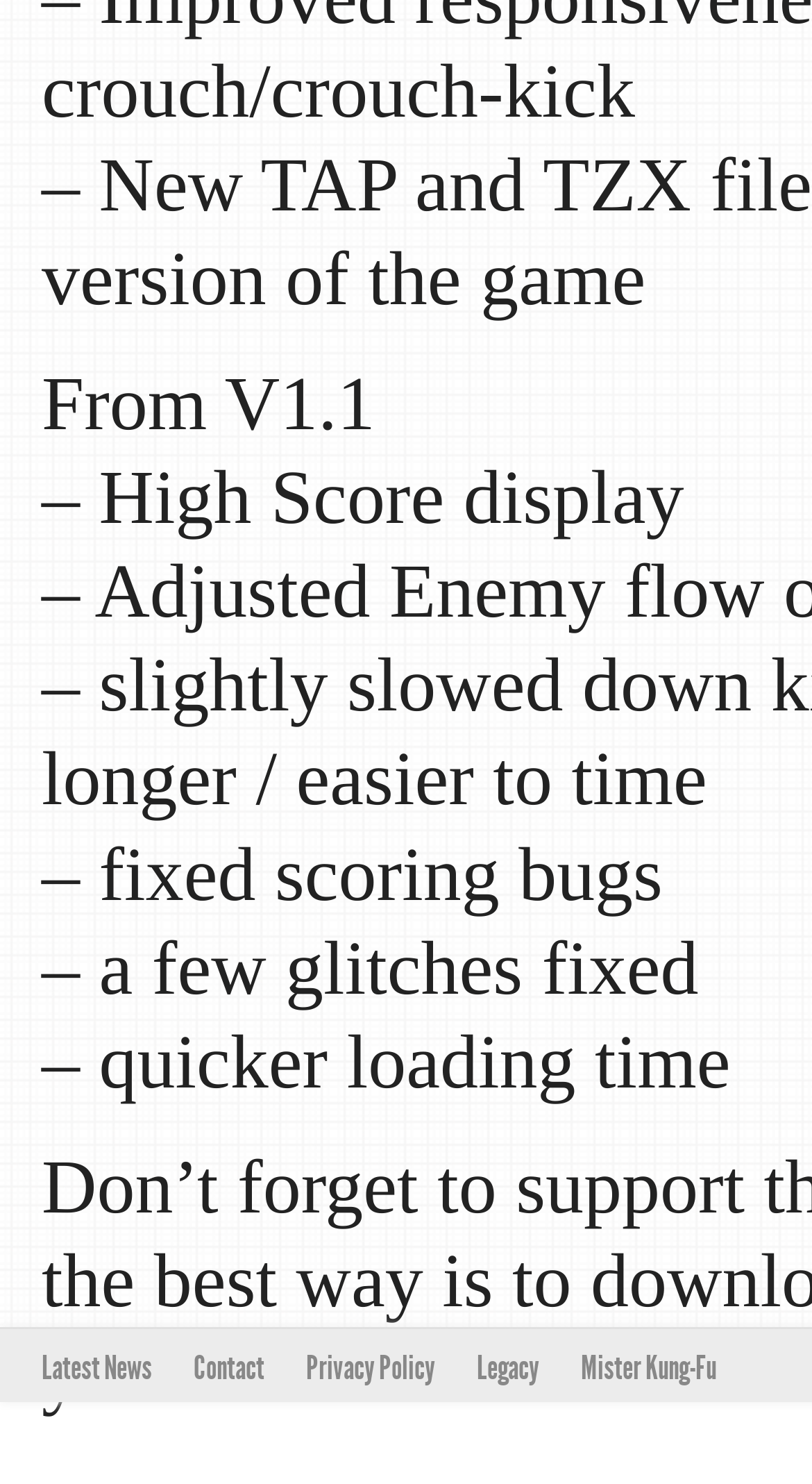Give the bounding box coordinates for this UI element: "Privacy Policy". The coordinates should be four float numbers between 0 and 1, arranged as [left, top, right, bottom].

[0.377, 0.906, 0.587, 0.938]